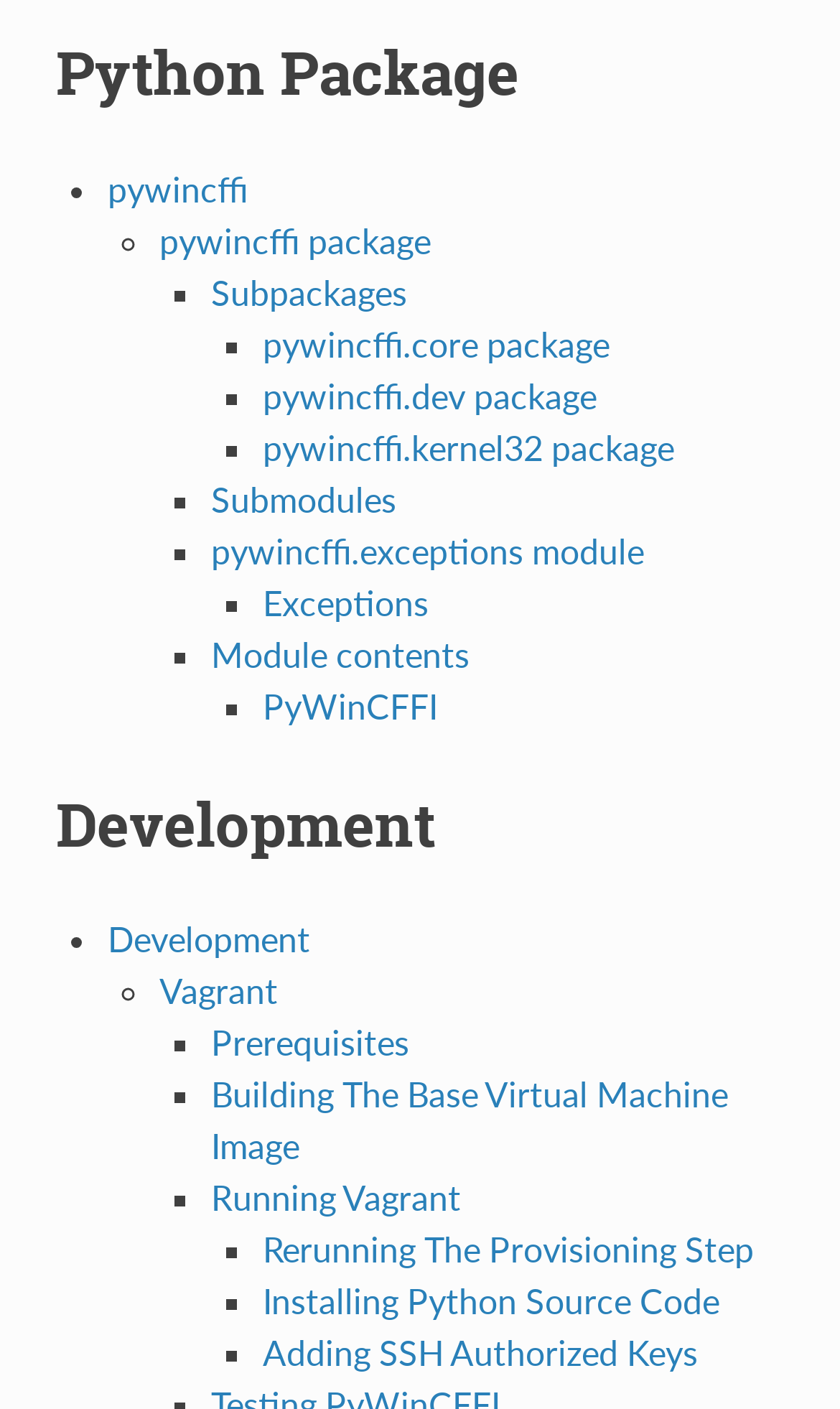Find the bounding box coordinates of the area to click in order to follow the instruction: "Go to Development page".

[0.128, 0.651, 0.369, 0.68]